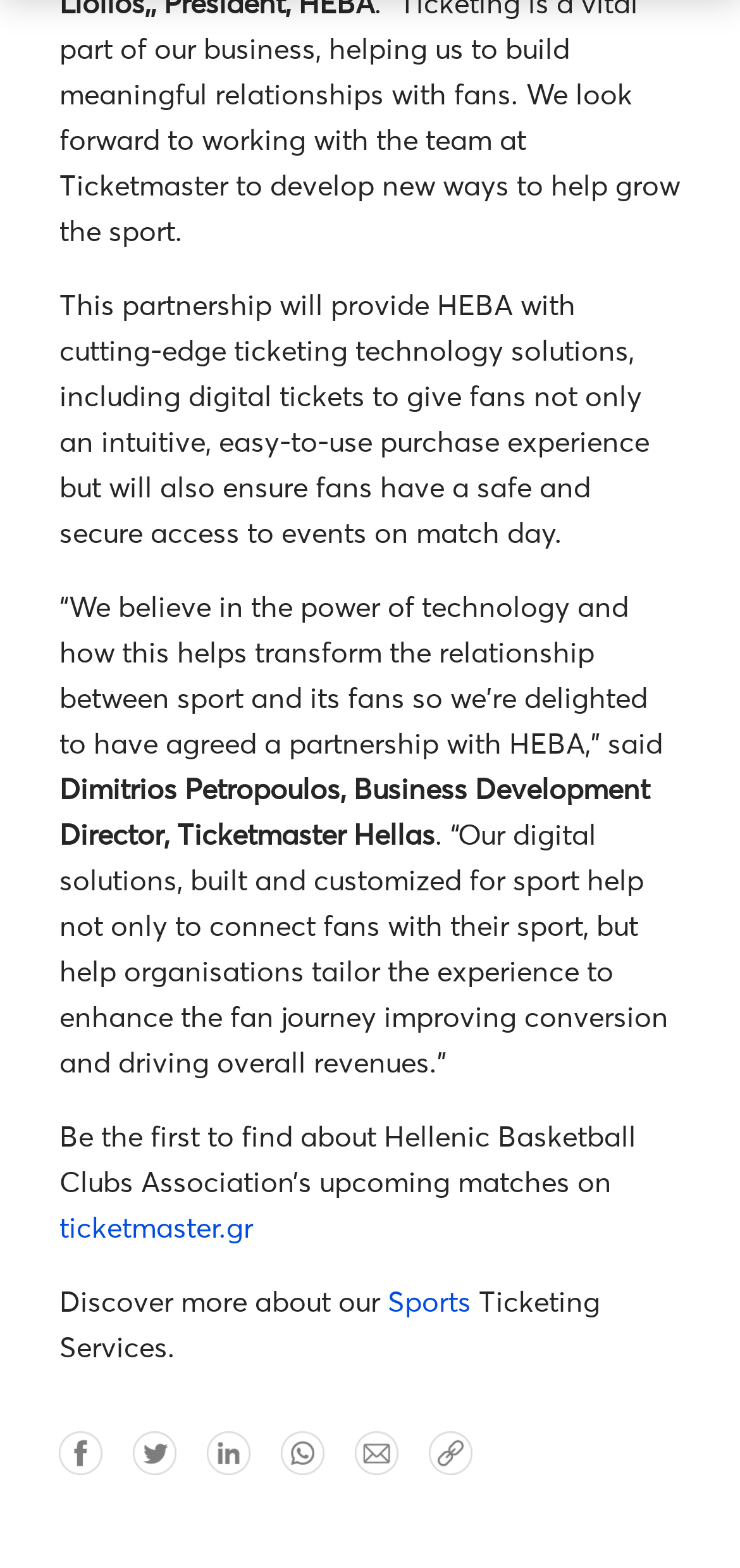Locate the bounding box coordinates of the element that should be clicked to execute the following instruction: "Follow on Twitter".

[0.18, 0.913, 0.239, 0.937]